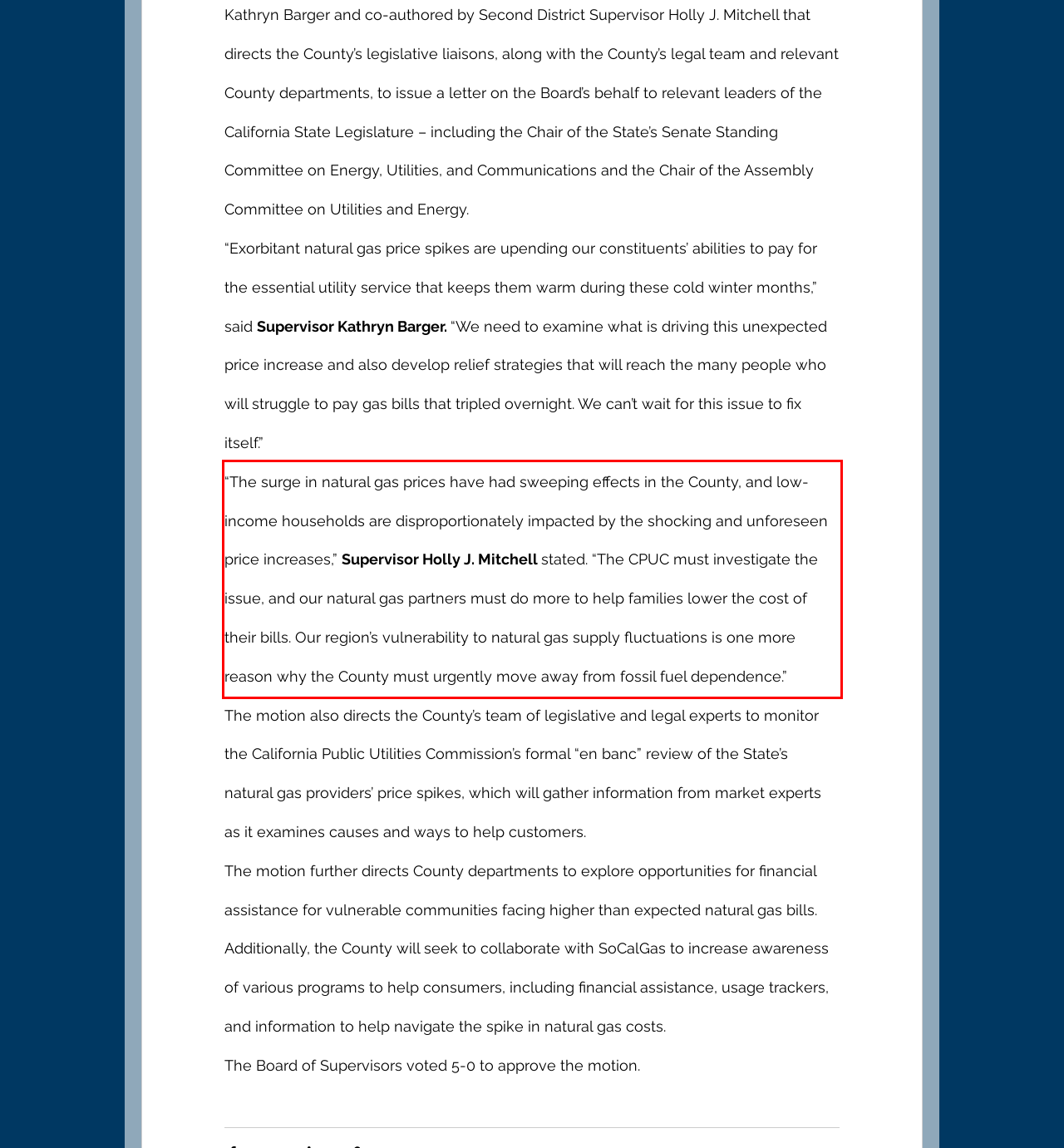You are given a screenshot showing a webpage with a red bounding box. Perform OCR to capture the text within the red bounding box.

“The surge in natural gas prices have had sweeping effects in the County, and low-income households are disproportionately impacted by the shocking and unforeseen price increases,” Supervisor Holly J. Mitchell stated. “The CPUC must investigate the issue, and our natural gas partners must do more to help families lower the cost of their bills. Our region’s vulnerability to natural gas supply fluctuations is one more reason why the County must urgently move away from fossil fuel dependence.”